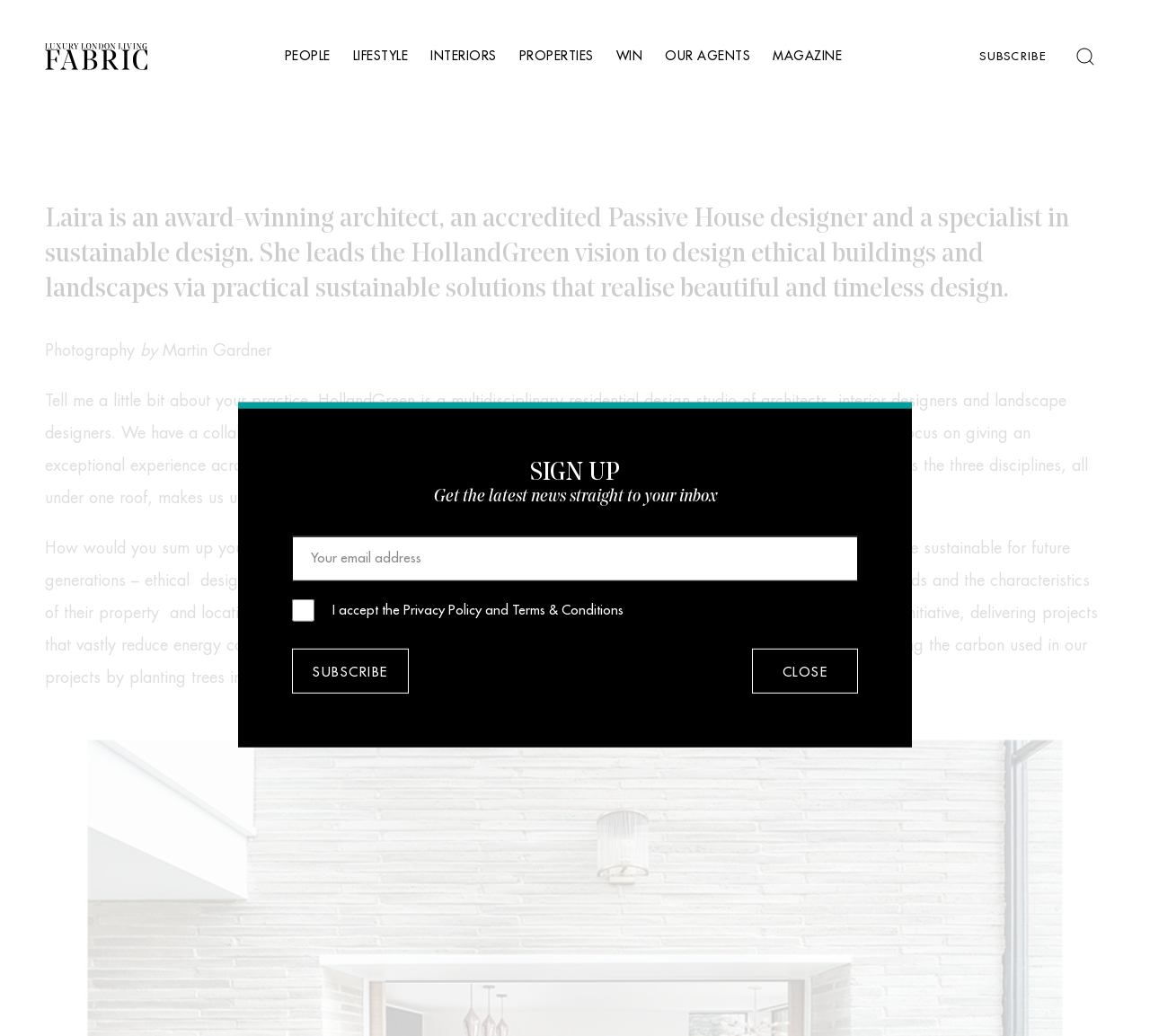Please determine the bounding box coordinates of the clickable area required to carry out the following instruction: "Subscribe to the magazine". The coordinates must be four float numbers between 0 and 1, represented as [left, top, right, bottom].

[0.852, 0.049, 0.91, 0.06]